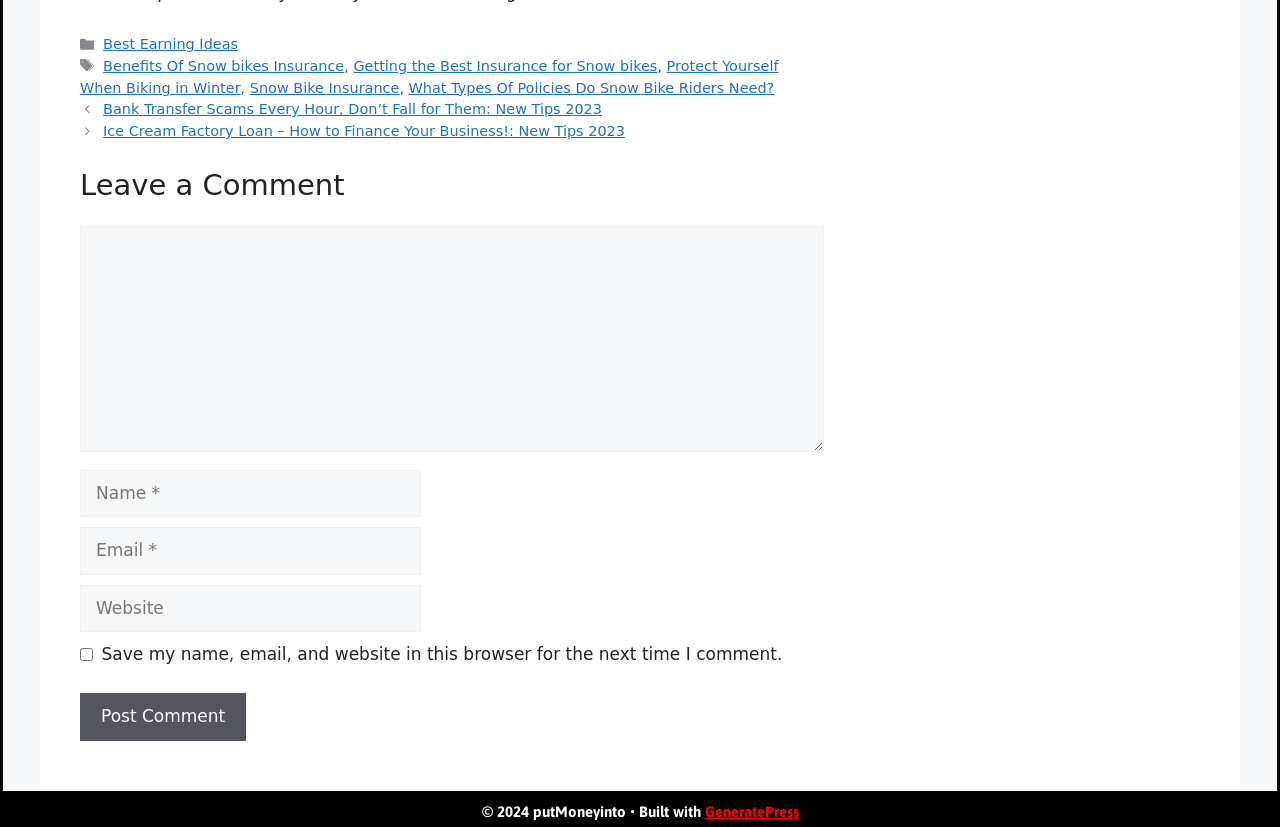Bounding box coordinates are to be given in the format (top-left x, top-left y, bottom-right x, bottom-right y). All values must be floating point numbers between 0 and 1. Provide the bounding box coordinate for the UI element described as: parent_node: Comment name="url" placeholder="Website"

[0.062, 0.707, 0.329, 0.764]